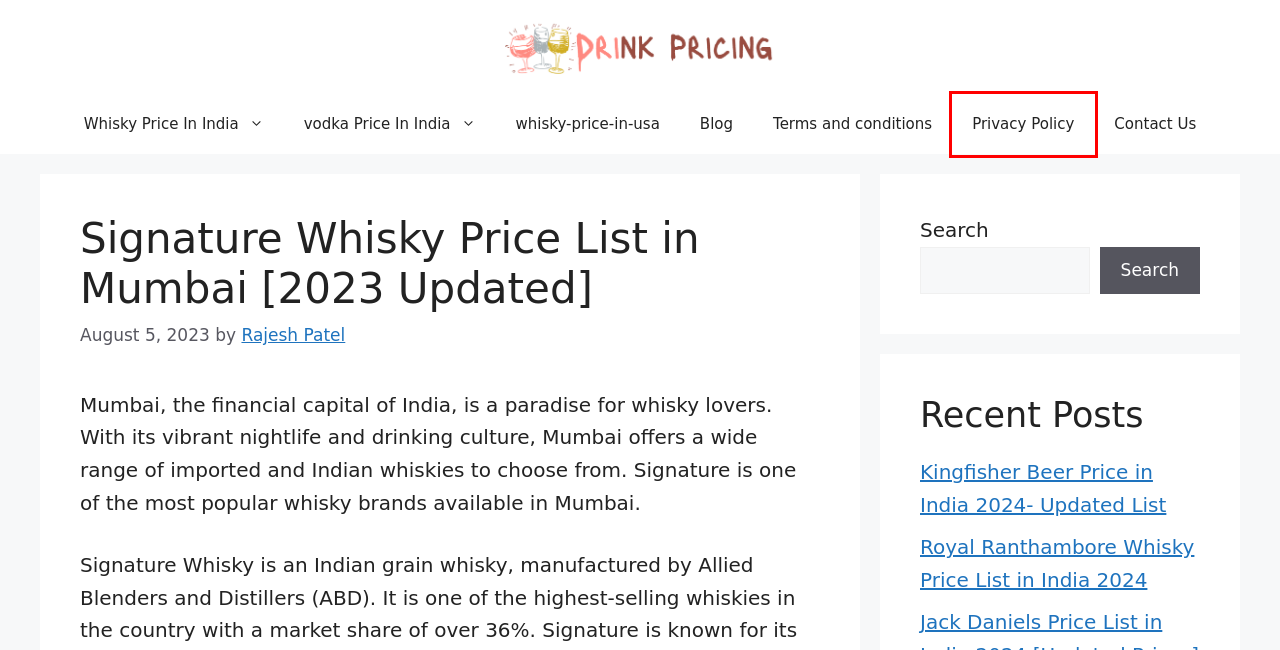Given a screenshot of a webpage with a red bounding box around an element, choose the most appropriate webpage description for the new page displayed after clicking the element within the bounding box. Here are the candidates:
A. Terms And Conditions
B. Rajesh Patel
C. Contact Us
D. Alcohol Prices- Find The Latest Costs Of Beer, Wine, Whisky & More
E. Privacy Policy
F. Royal Ranthambore Whisky Price List In India 2024
G. Vodka Price In India - Alcohol Prices- Find The Latest Costs Of Beer, Wine, Whisky & More
H. Whisky-price-in-usa - Alcohol Prices- Find The Latest Costs Of Beer, Wine, Whisky & More

E